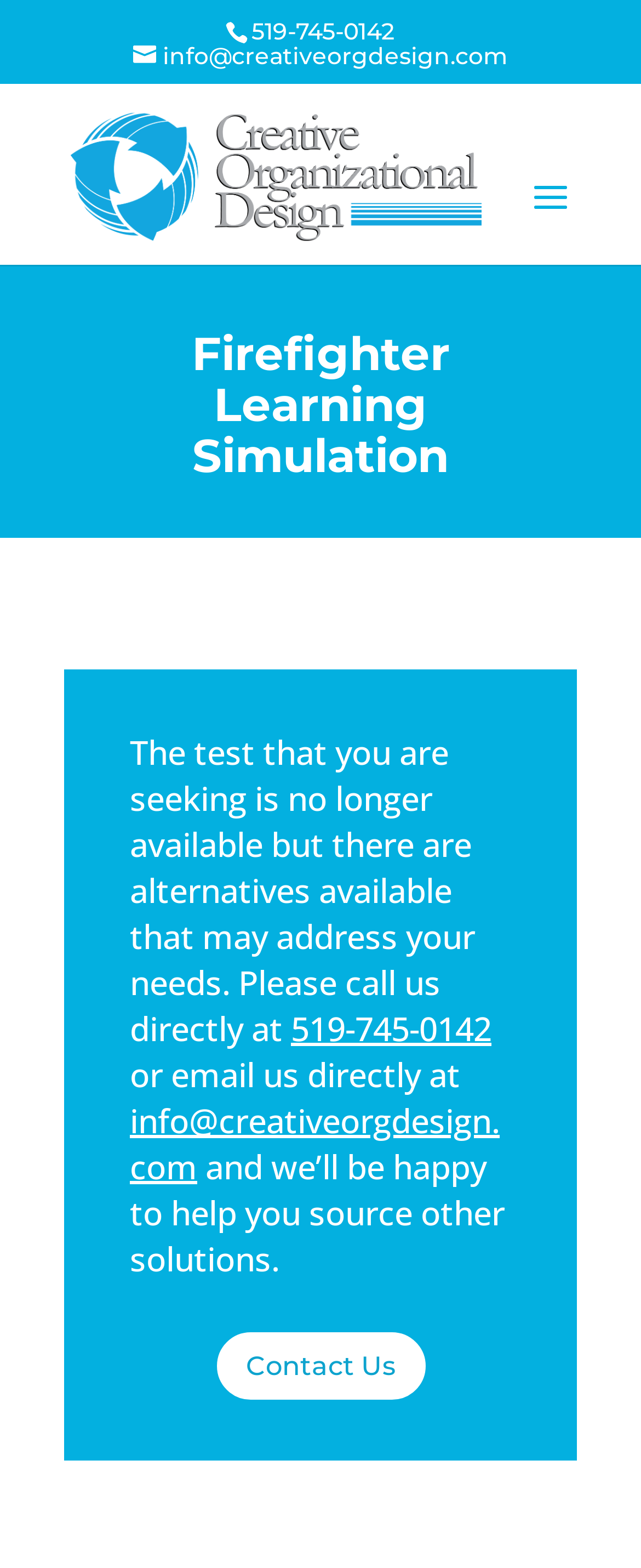What is the alternative action to take if the test is no longer available?
Please provide a detailed answer to the question.

The webpage suggests contacting them directly via phone or email to find alternative solutions if the test is no longer available.